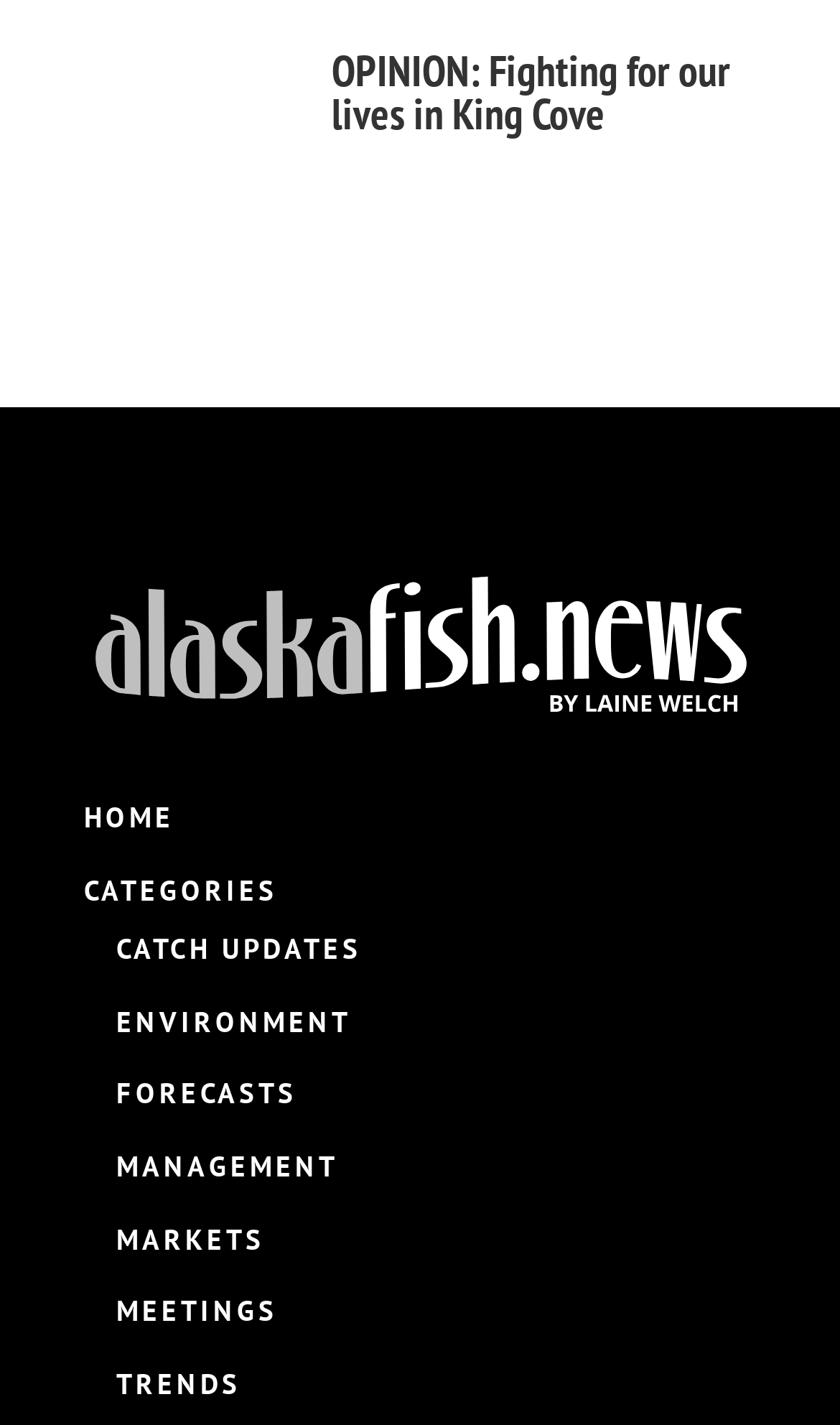How many images are present in the webpage?
Based on the screenshot, provide your answer in one word or phrase.

2